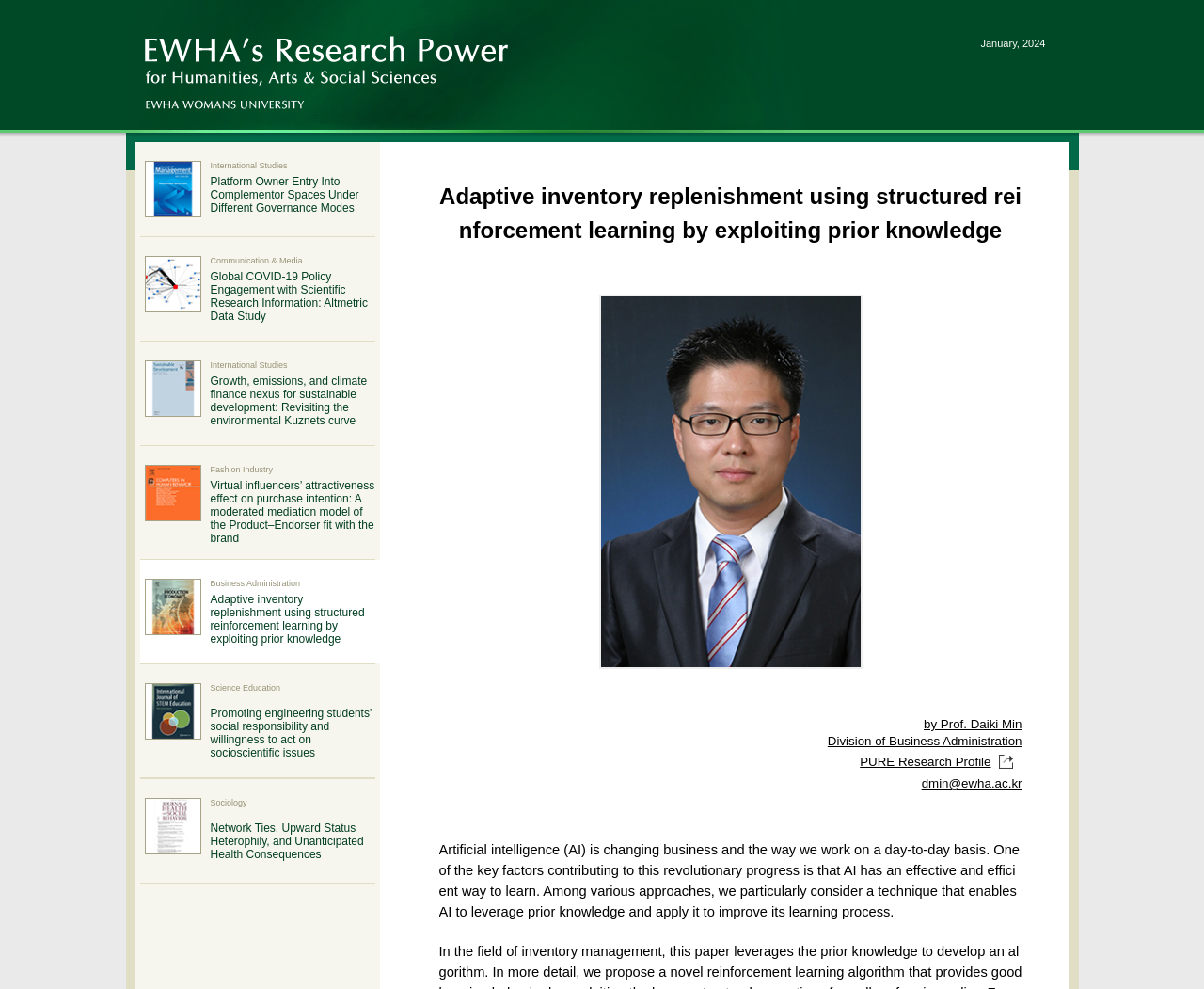Find the bounding box coordinates for the HTML element described as: "Division of Business Administration". The coordinates should consist of four float values between 0 and 1, i.e., [left, top, right, bottom].

[0.687, 0.742, 0.849, 0.757]